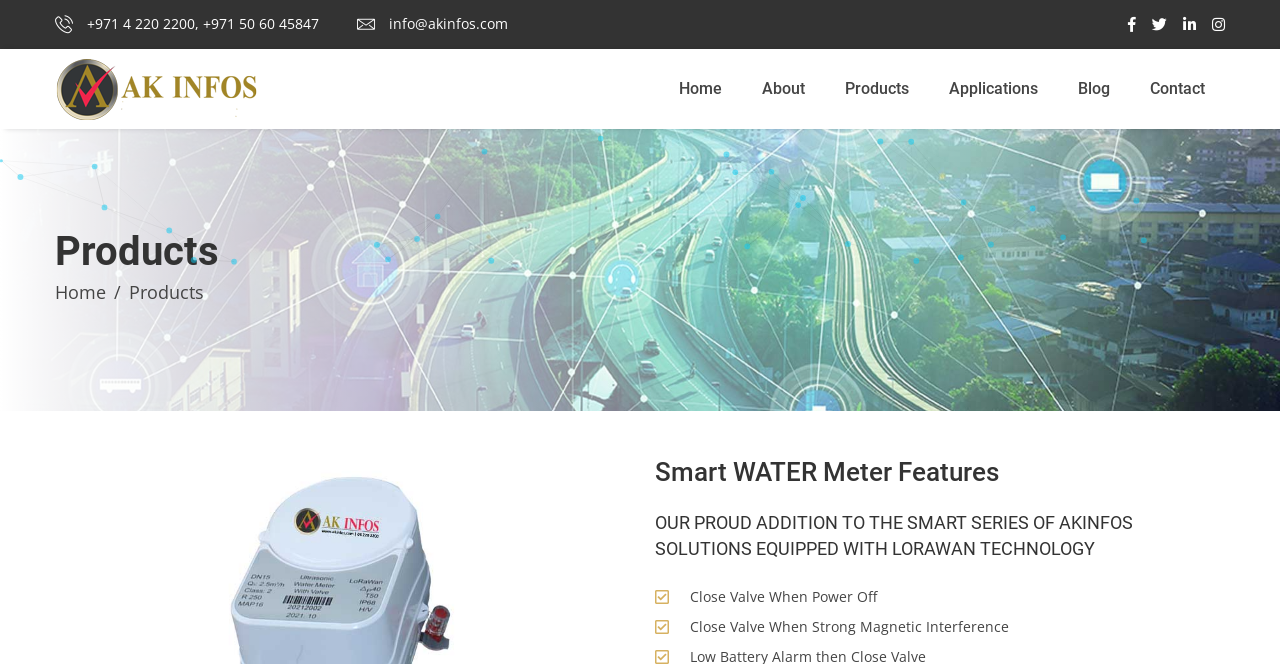Please give a concise answer to this question using a single word or phrase: 
What is the company's phone number?

+971 4 220 2200